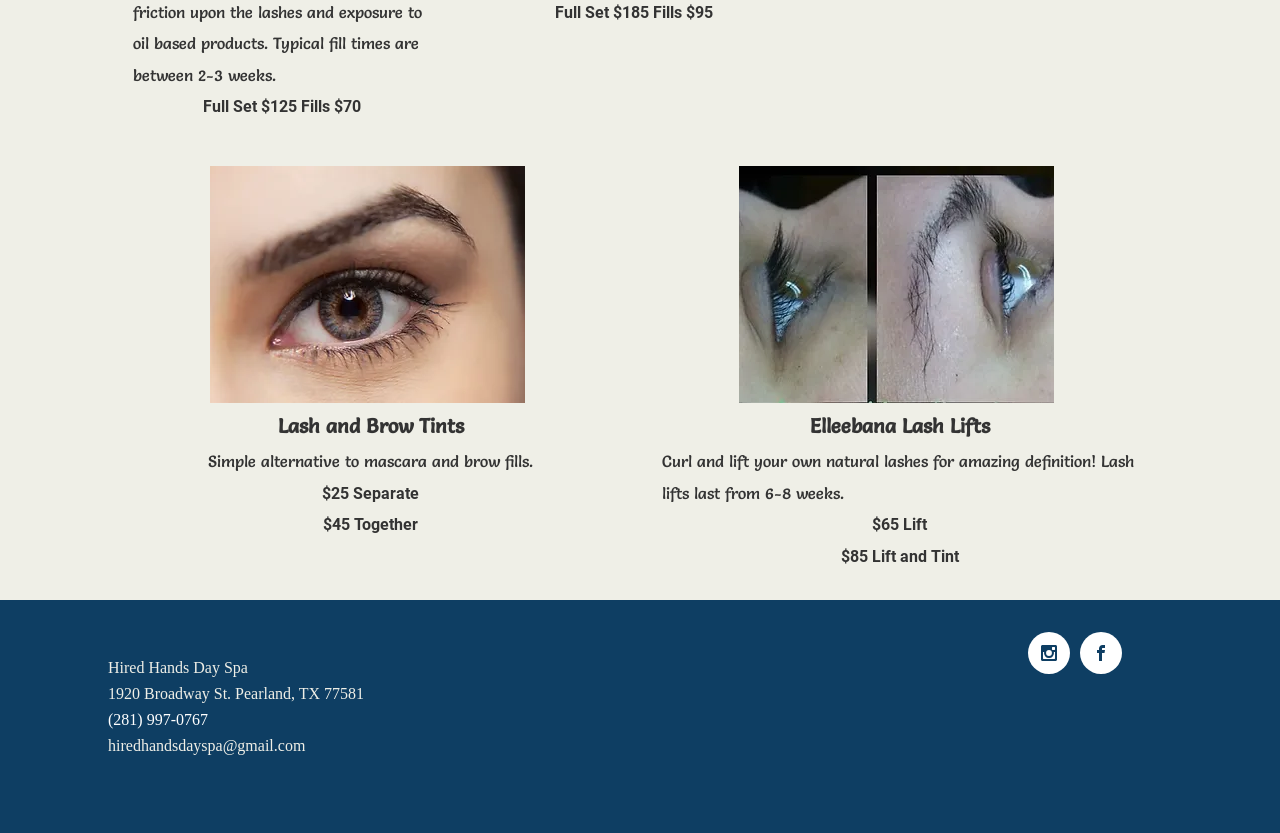What is the price of a full set lash and brow tints?
From the image, provide a succinct answer in one word or a short phrase.

$125